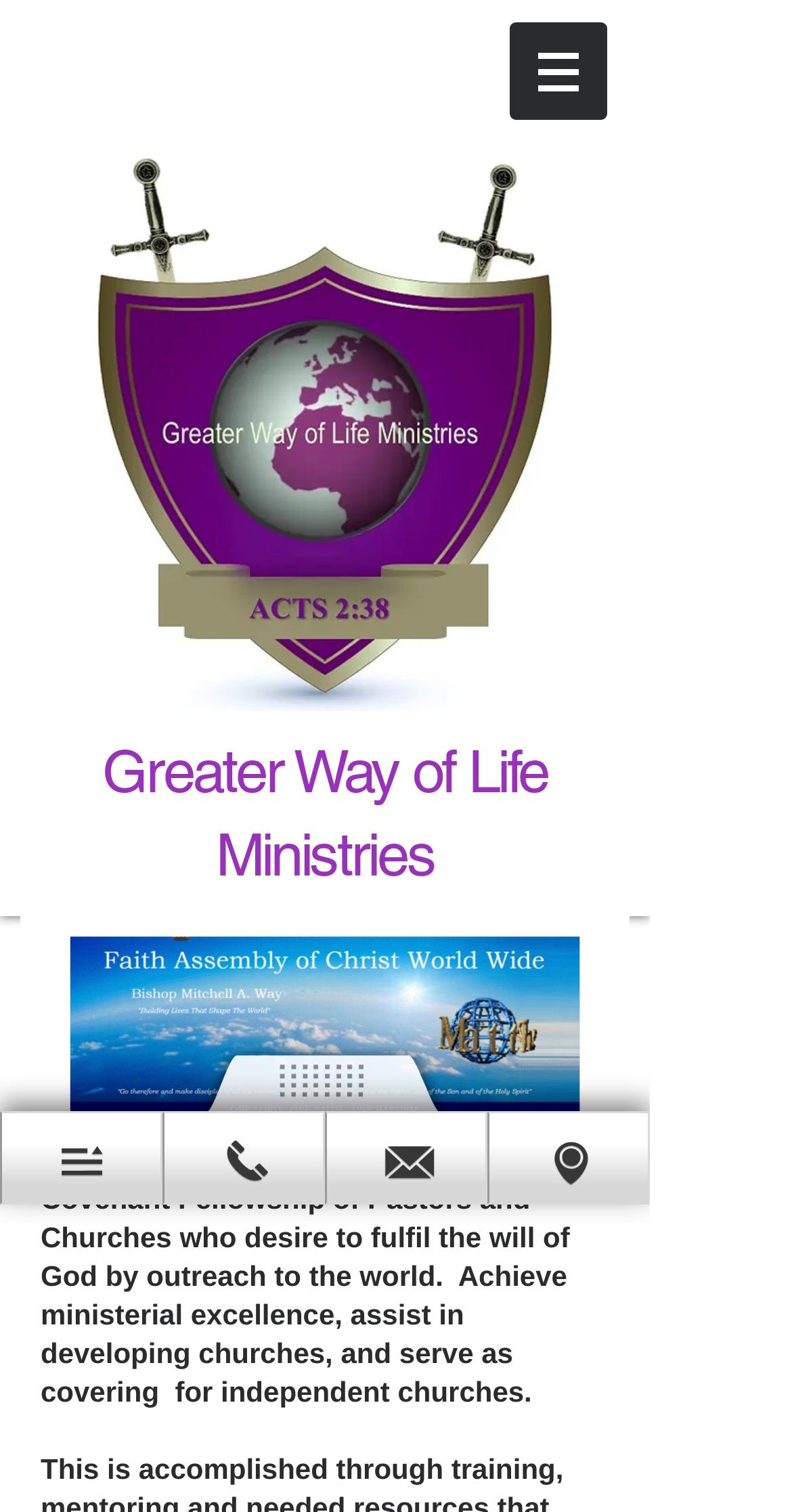What is the image above the heading?
Please utilize the information in the image to give a detailed response to the question.

I found the answer by looking at the generic element above the heading, which has the description '2016 New Logo.jpg'.